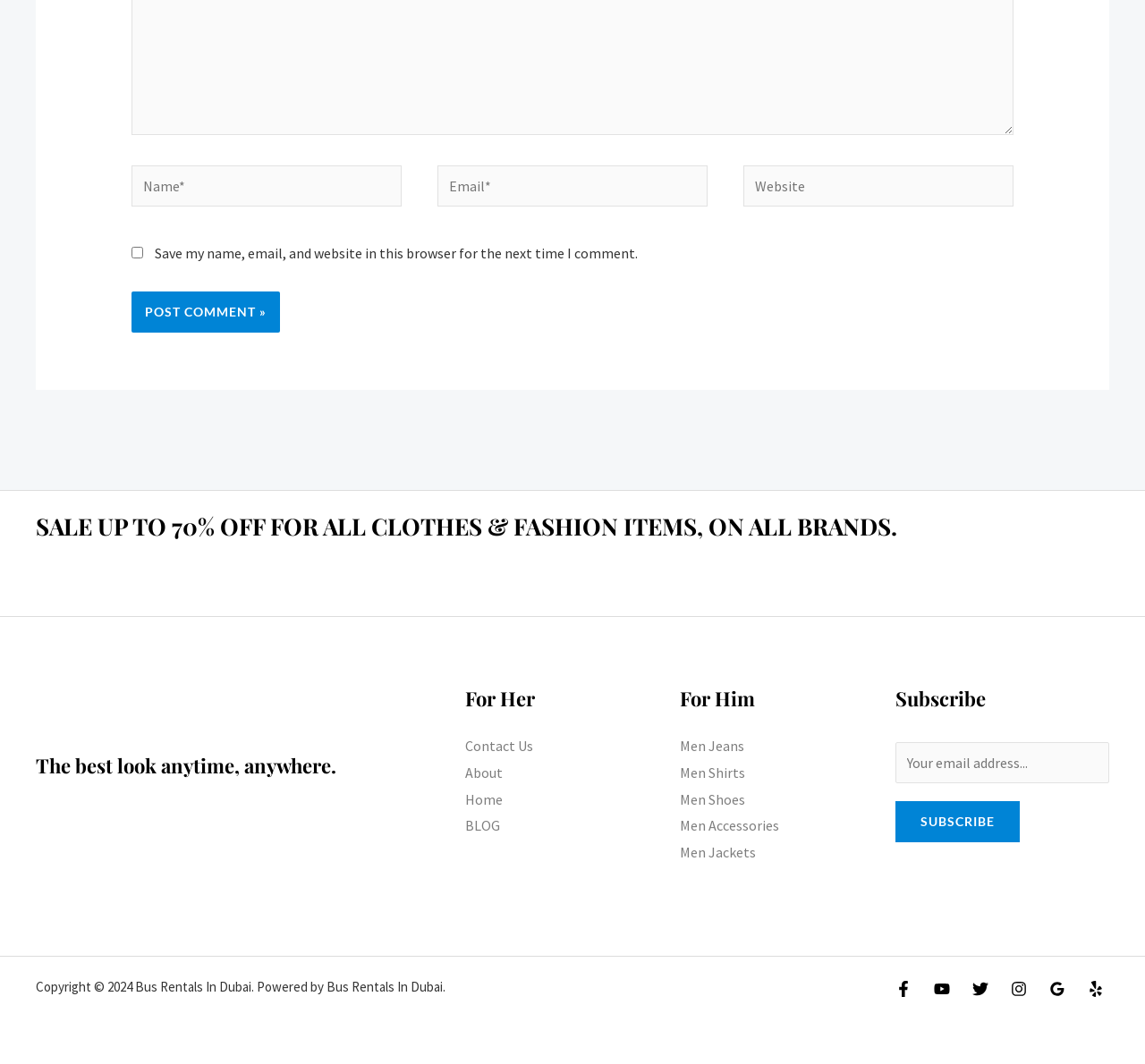Using the given element description, provide the bounding box coordinates (top-left x, top-left y, bottom-right x, bottom-right y) for the corresponding UI element in the screenshot: About

[0.406, 0.718, 0.439, 0.734]